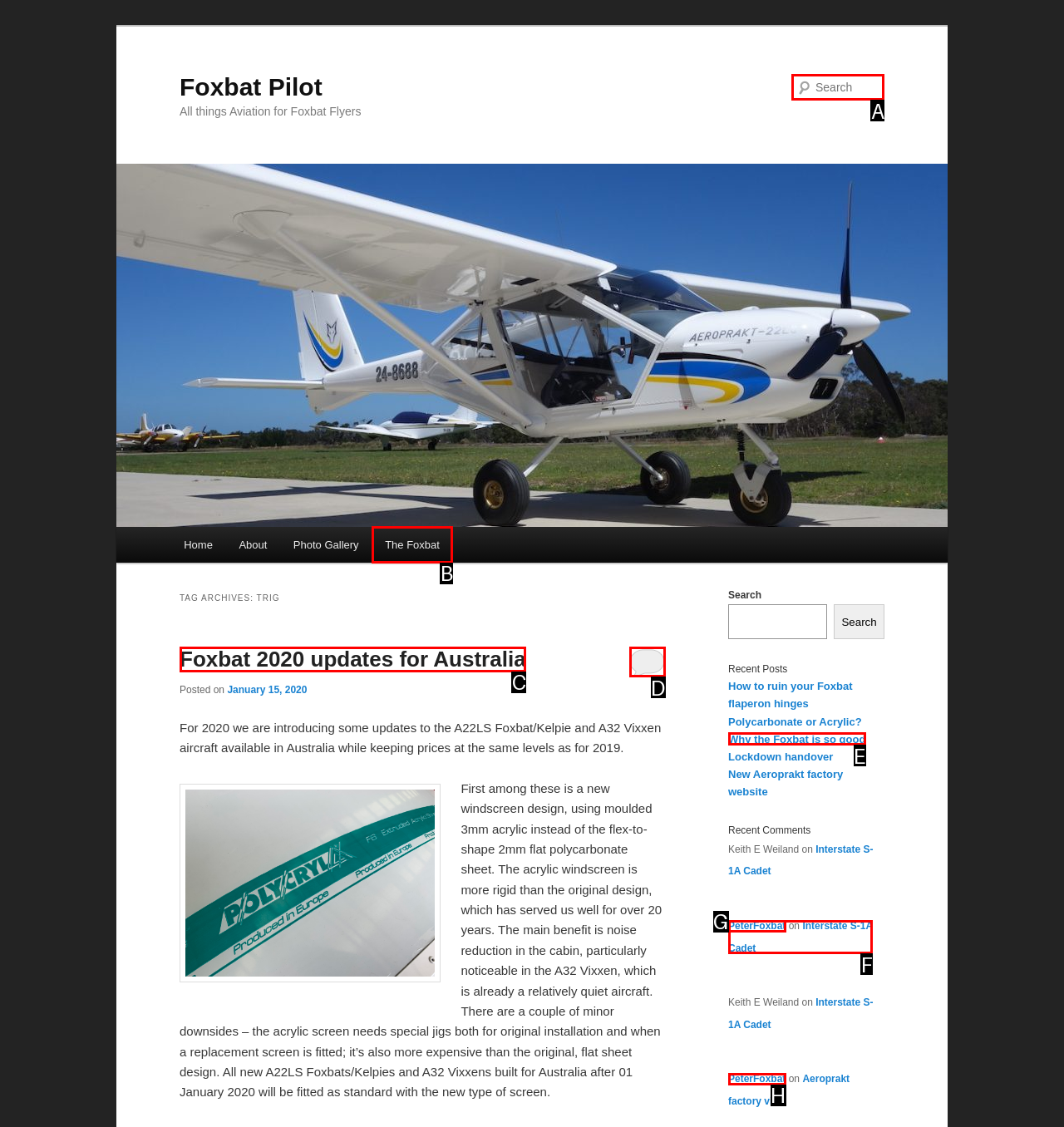Identify the correct UI element to click for the following task: Click on 'Who' Choose the option's letter based on the given choices.

None